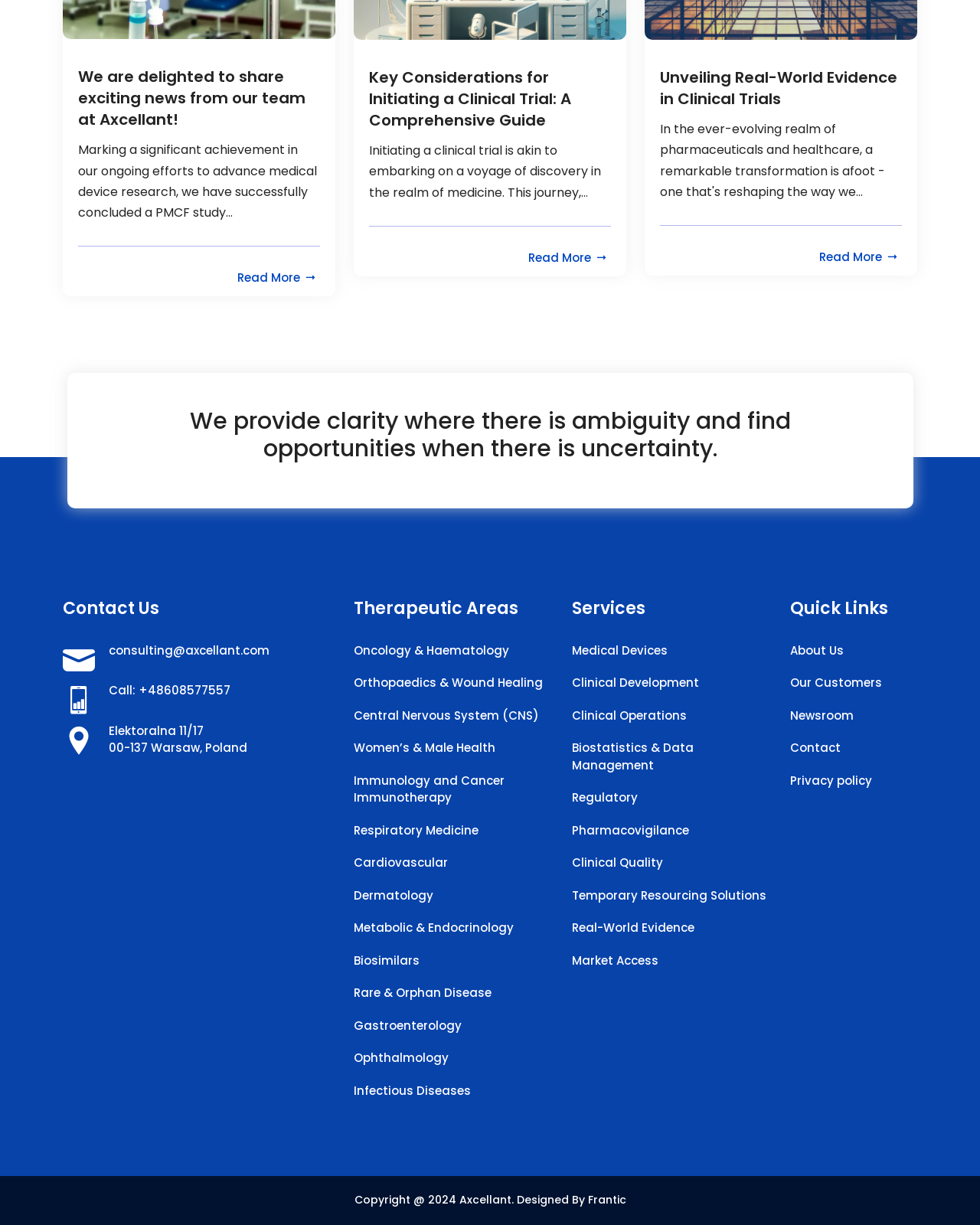What is the contact email address provided on the webpage? From the image, respond with a single word or brief phrase.

consulting@axcellant.com